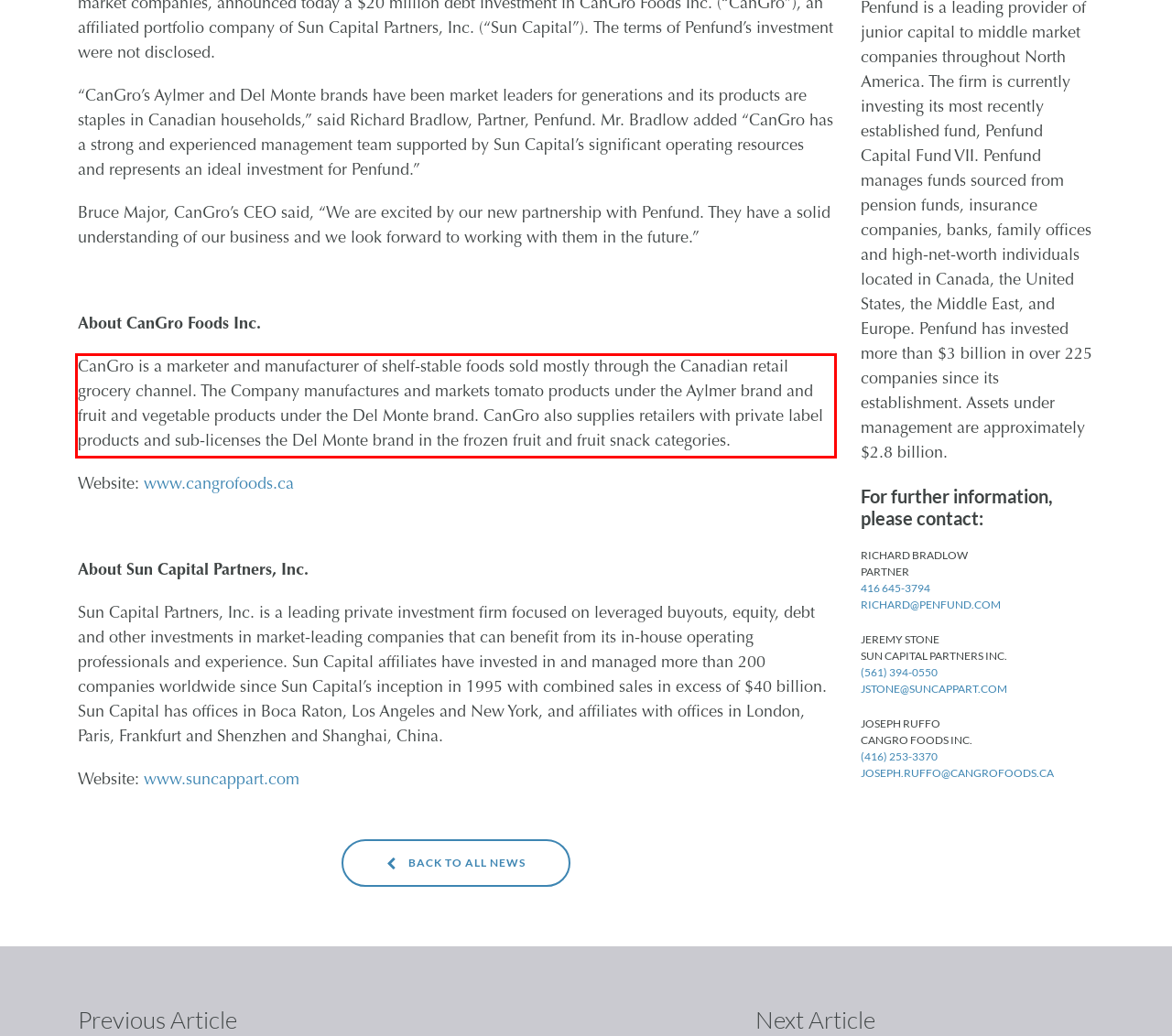Please identify and extract the text from the UI element that is surrounded by a red bounding box in the provided webpage screenshot.

CanGro is a marketer and manufacturer of shelf-stable foods sold mostly through the Canadian retail grocery channel. The Company manufactures and markets tomato products under the Aylmer brand and fruit and vegetable products under the Del Monte brand. CanGro also supplies retailers with private label products and sub-licenses the Del Monte brand in the frozen fruit and fruit snack categories.